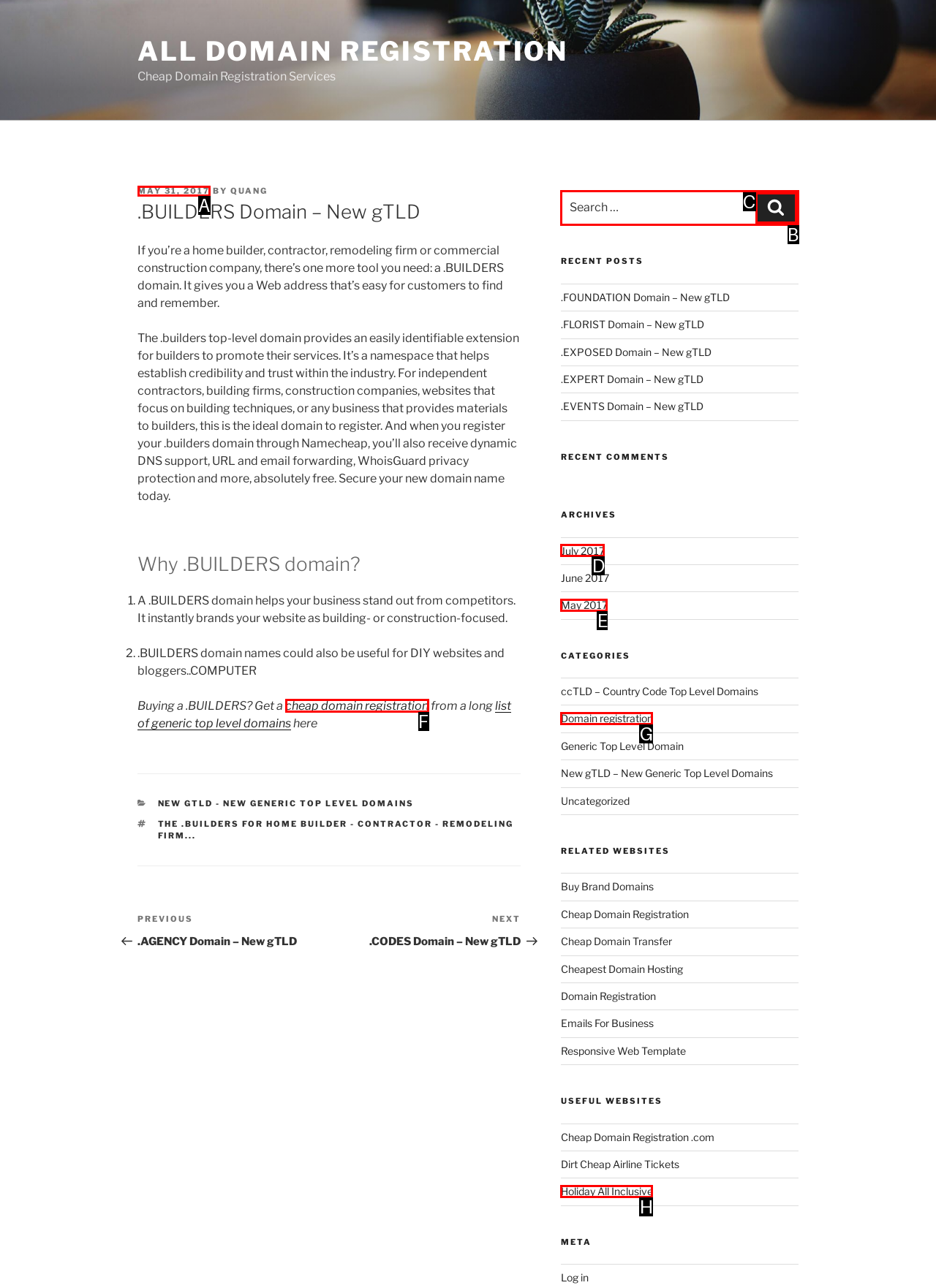Point out the UI element to be clicked for this instruction: Register a .BUILDERS domain. Provide the answer as the letter of the chosen element.

F